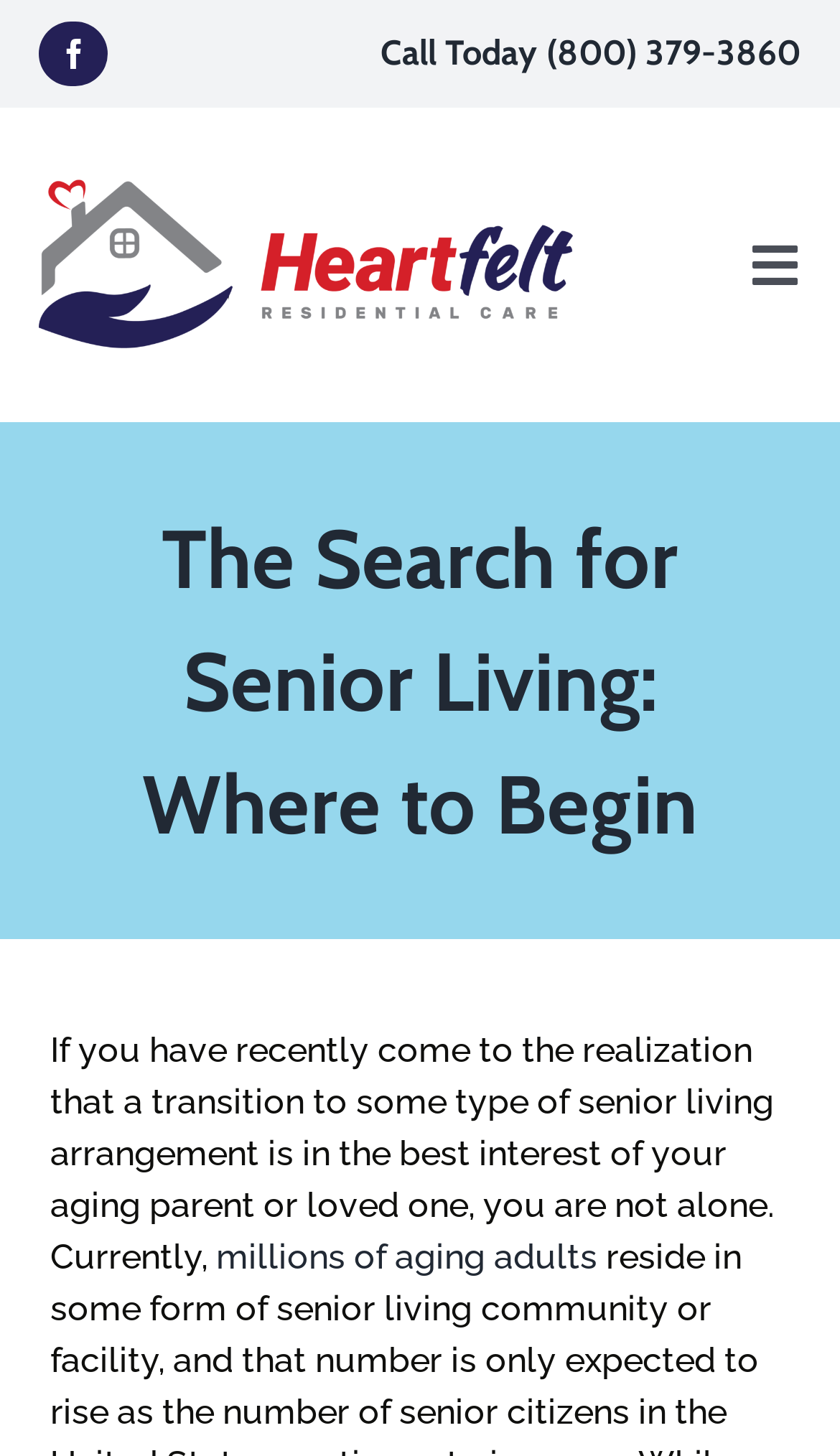Pinpoint the bounding box coordinates of the clickable element needed to complete the instruction: "Read more about What We Offer". The coordinates should be provided as four float numbers between 0 and 1: [left, top, right, bottom].

[0.0, 0.315, 1.0, 0.411]